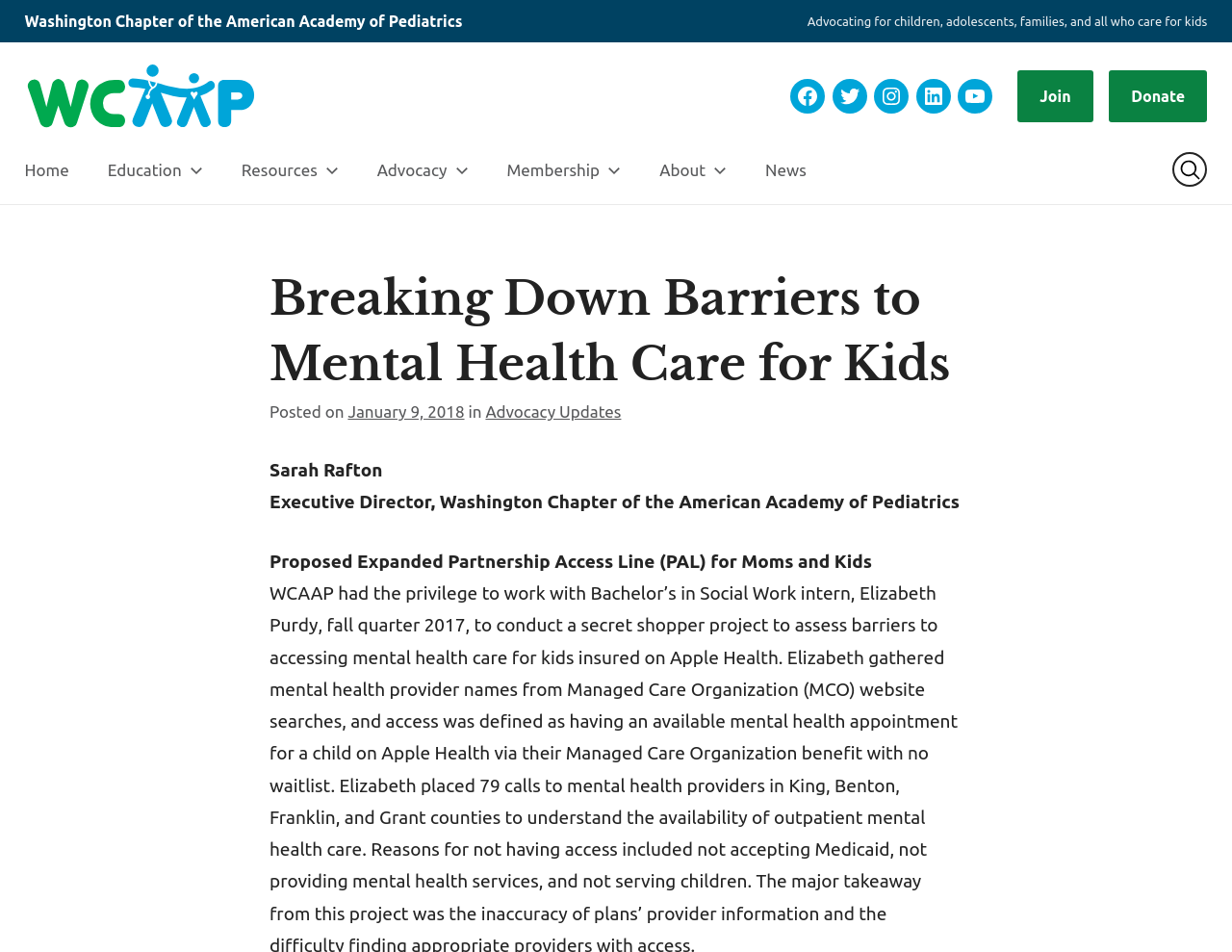What is the primary heading on this webpage?

Breaking Down Barriers to Mental Health Care for Kids